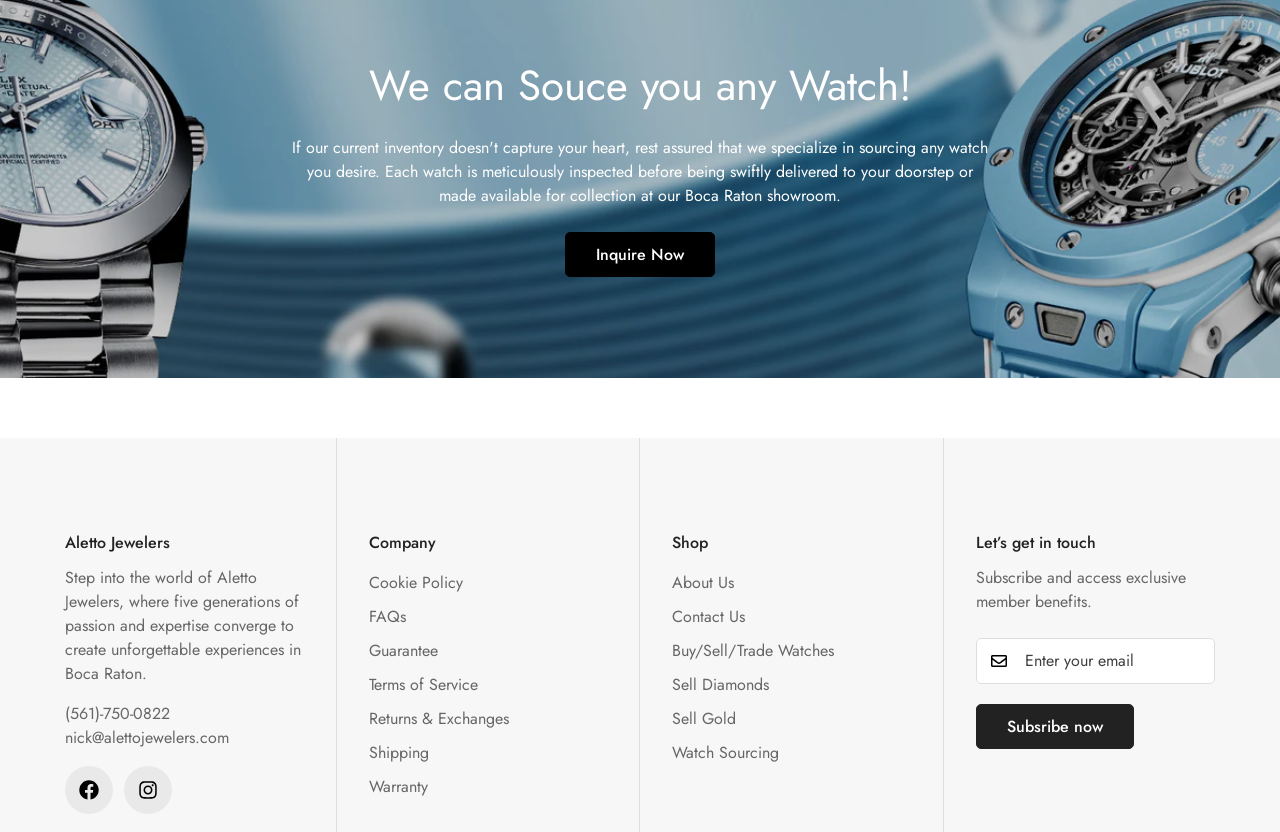Please answer the following question using a single word or phrase: 
How can you contact the store?

Inquire Now